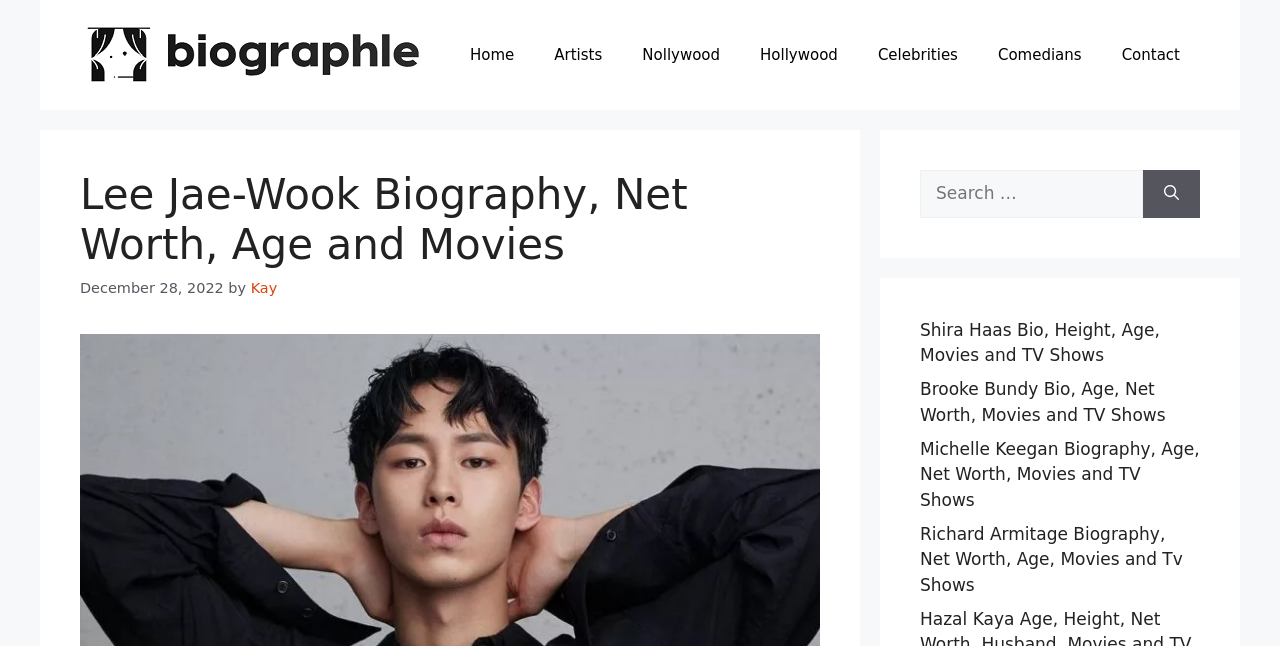Give a one-word or short phrase answer to this question: 
What is the name of the author of the biography?

Kay